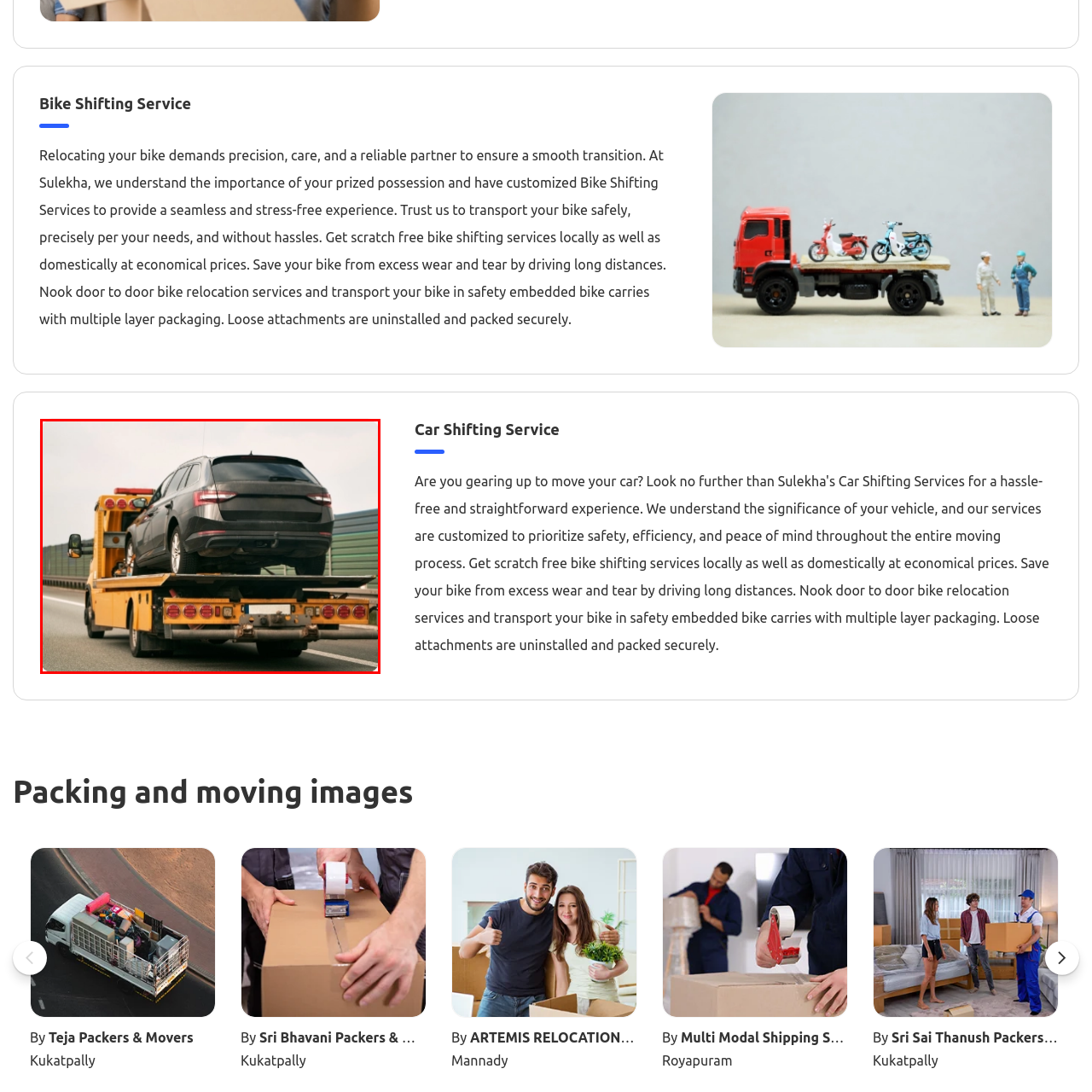Examine the image highlighted by the red boundary, Where is the scene taking place? Provide your answer in a single word or phrase.

Highway